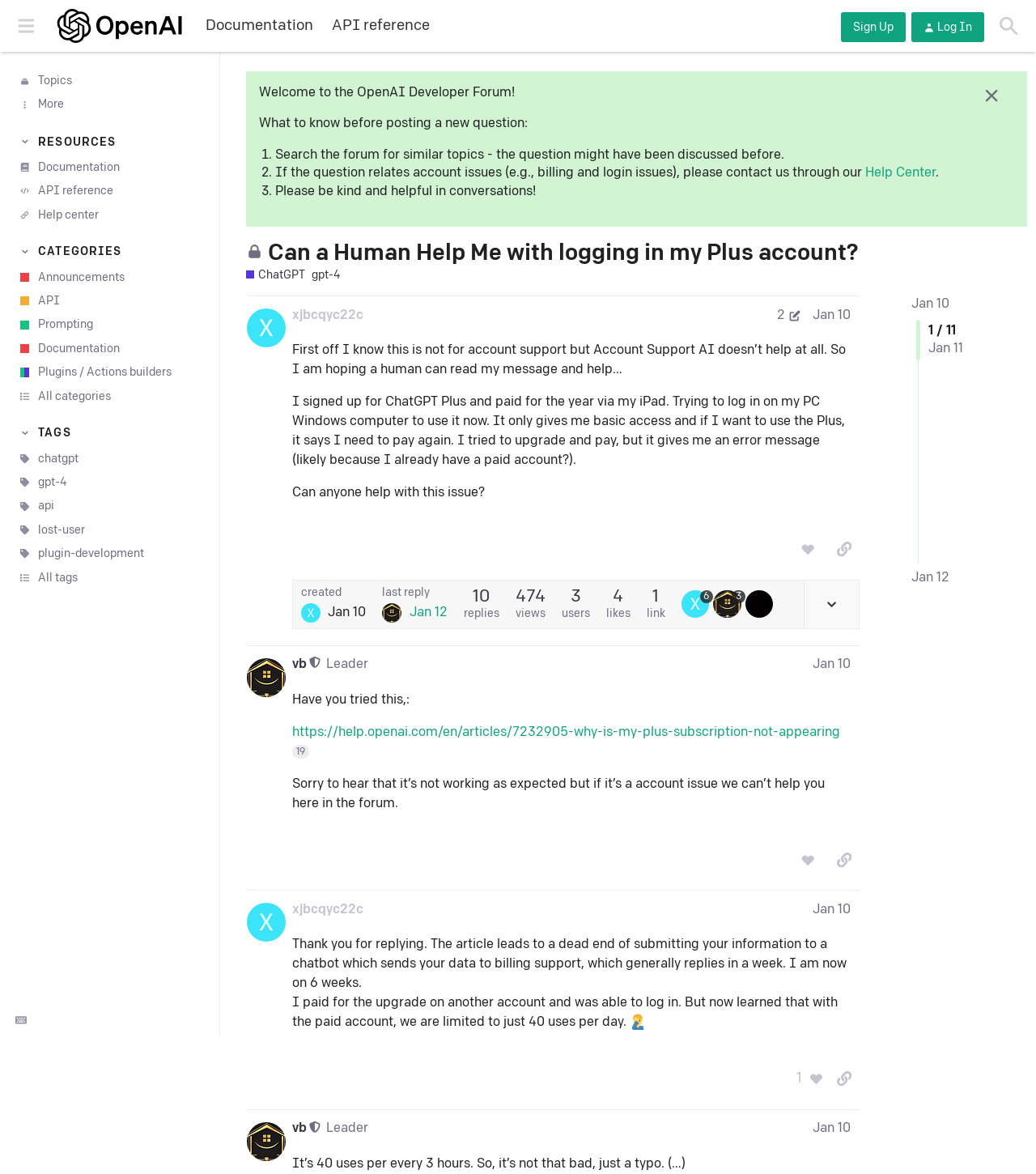Locate the bounding box of the UI element with the following description: "Plugins / Actions builders".

[0.0, 0.307, 0.212, 0.327]